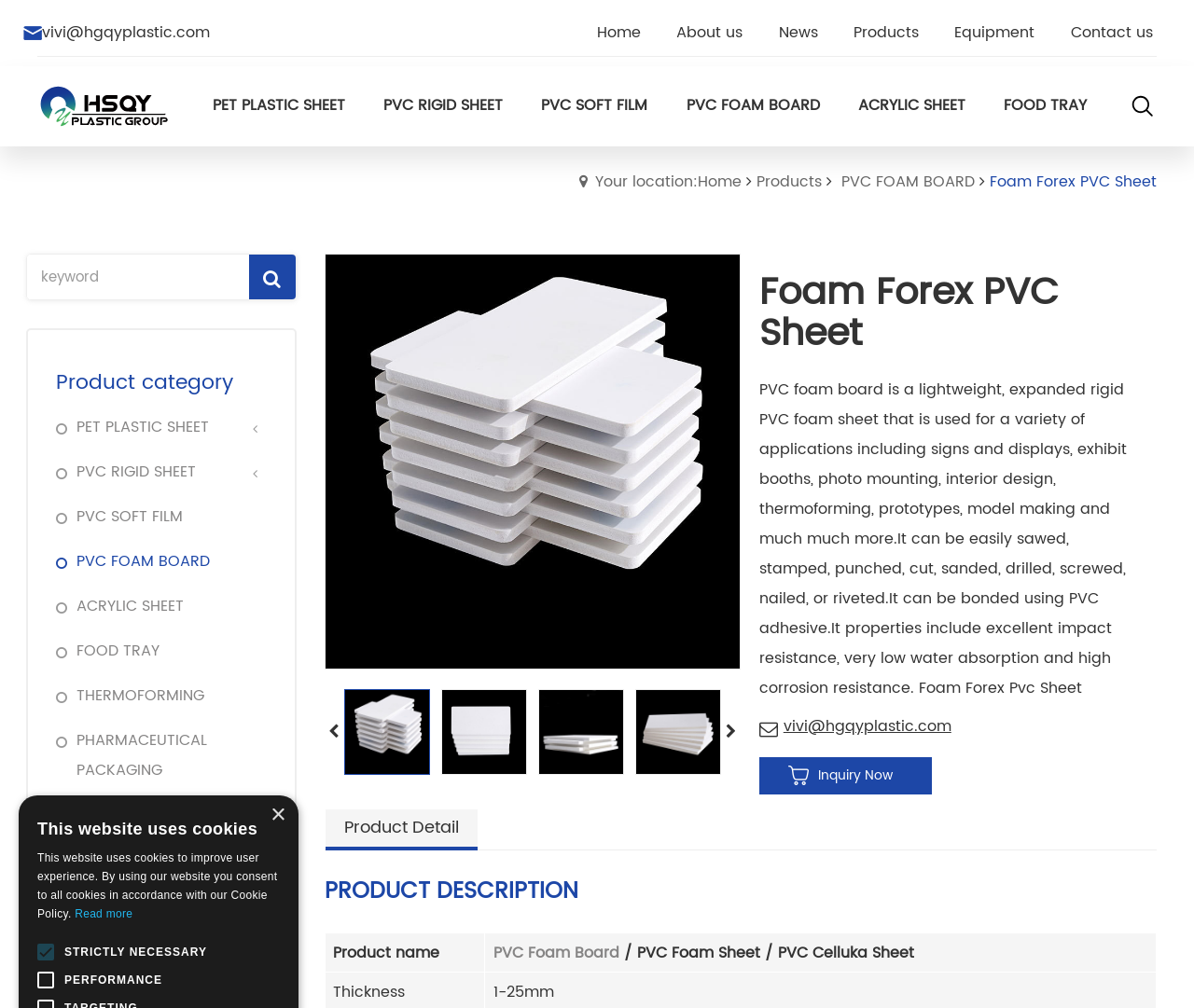What is the product category of PVC FOAM BOARD?
Please answer using one word or phrase, based on the screenshot.

PVC FOAM BOARD